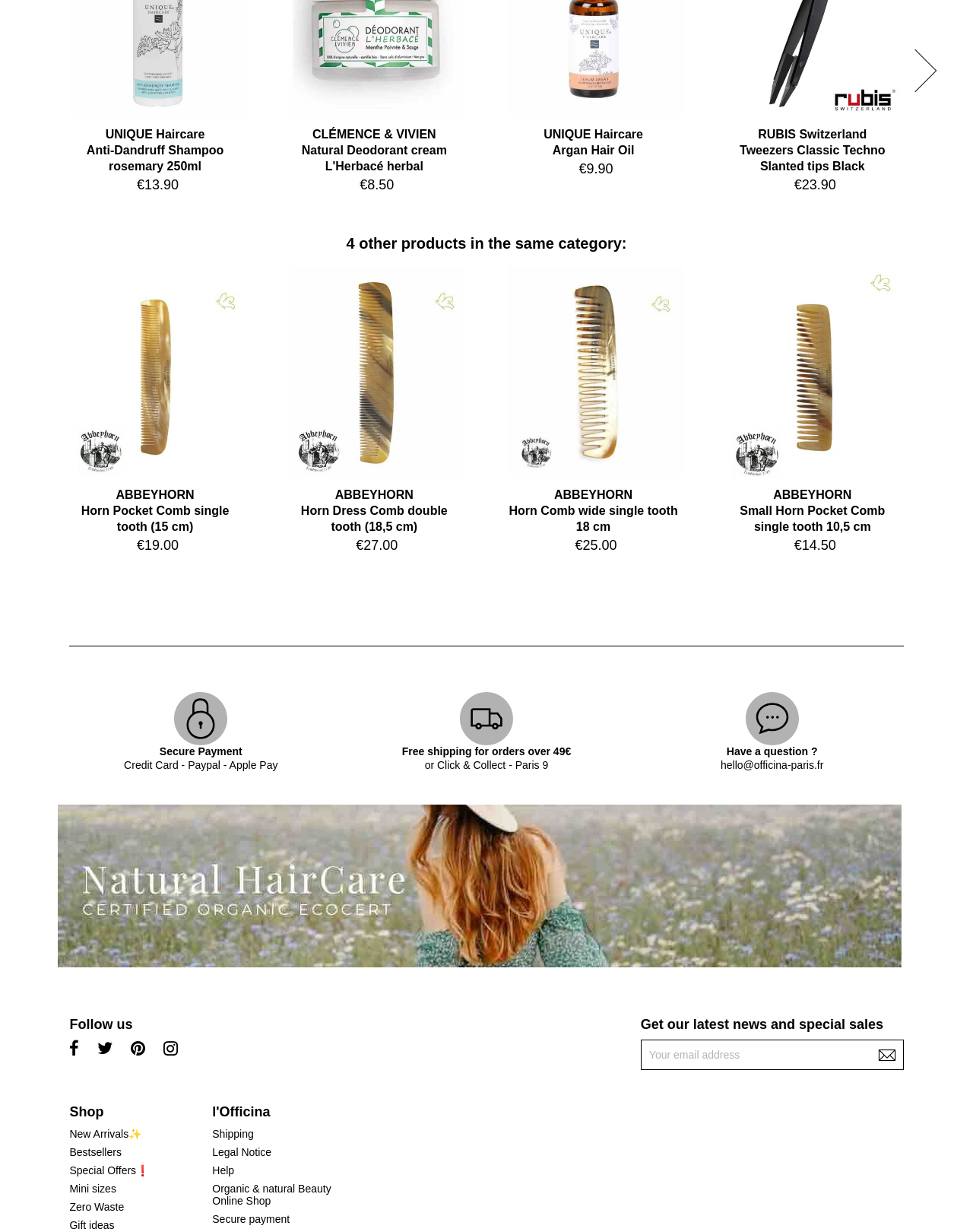Find the bounding box coordinates of the element to click in order to complete the given instruction: "Click the 'Next slide' button."

[0.936, 0.039, 0.975, 0.076]